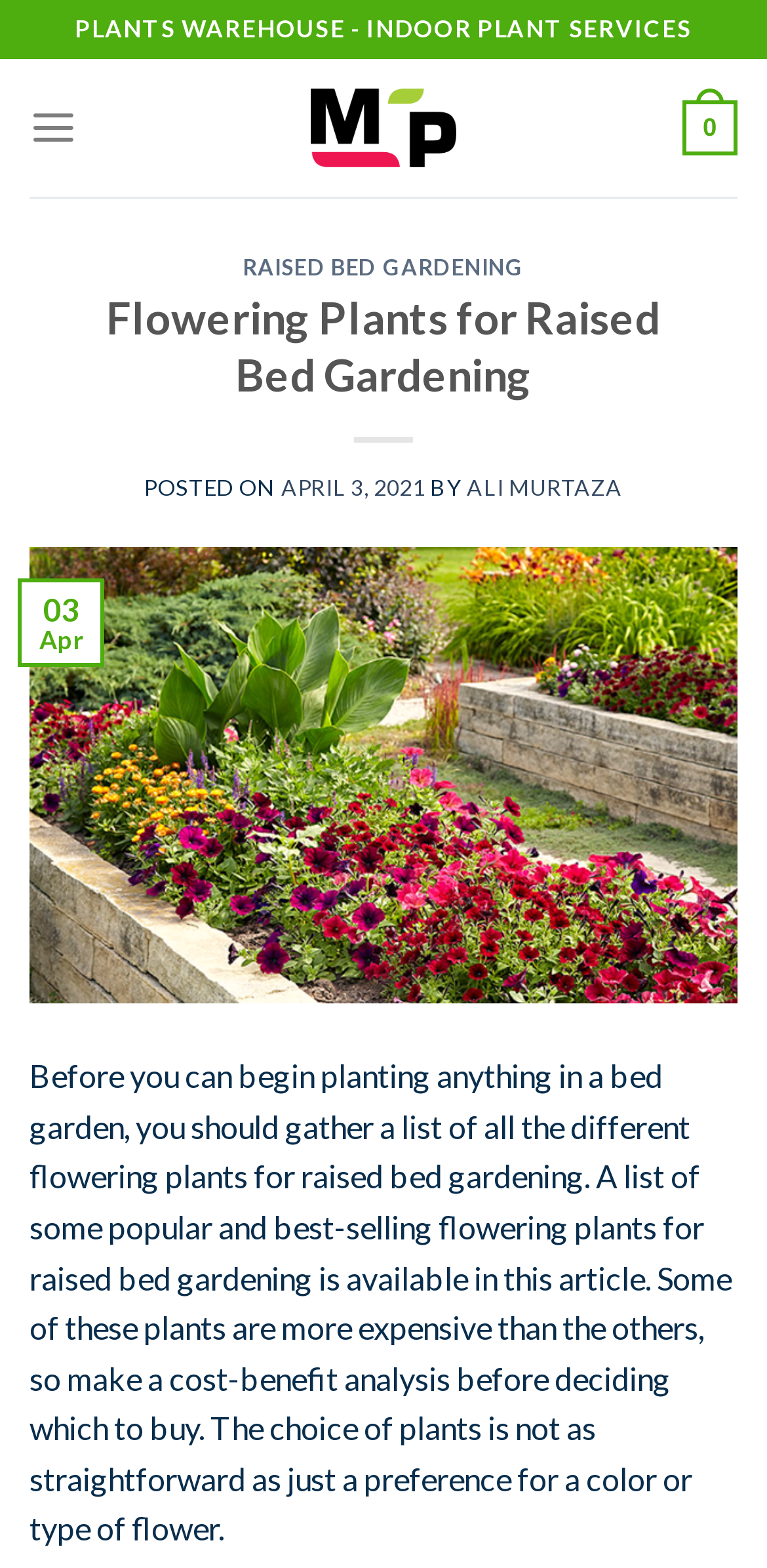What is the topic of the article?
Respond with a short answer, either a single word or a phrase, based on the image.

Raised Bed Gardening